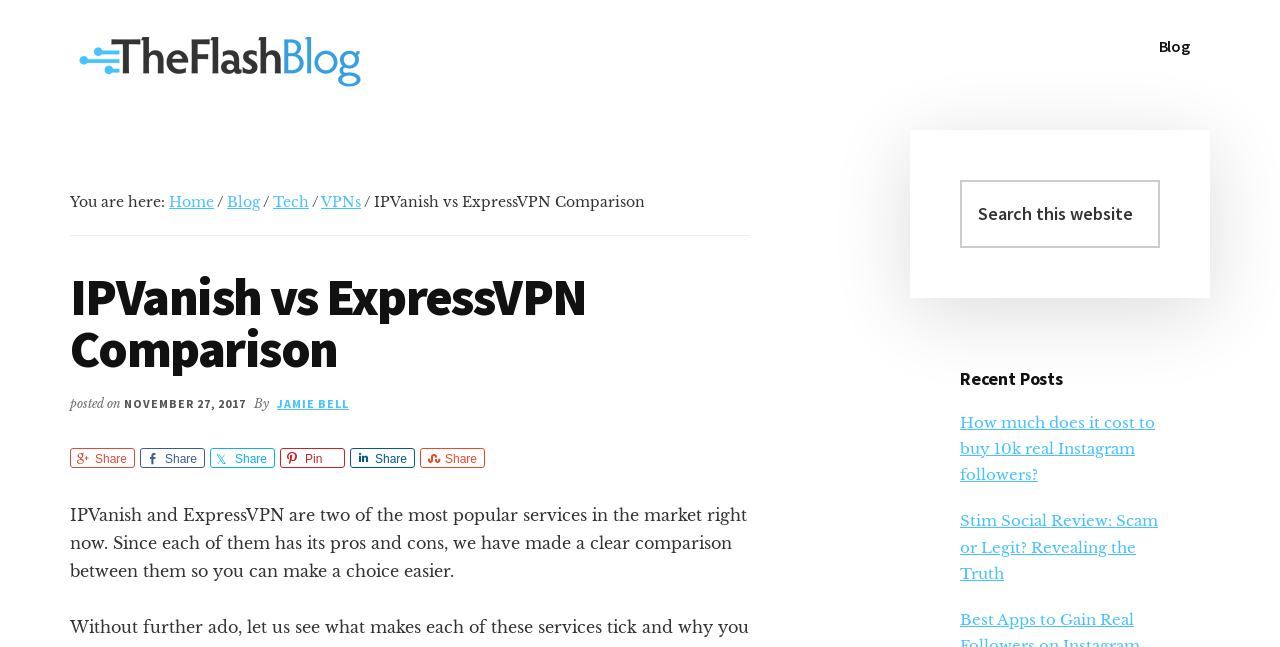Please identify the bounding box coordinates of the clickable area that will fulfill the following instruction: "Check the recent post 'How much does it cost to buy 10k real Instagram followers?'". The coordinates should be in the format of four float numbers between 0 and 1, i.e., [left, top, right, bottom].

[0.75, 0.638, 0.902, 0.748]